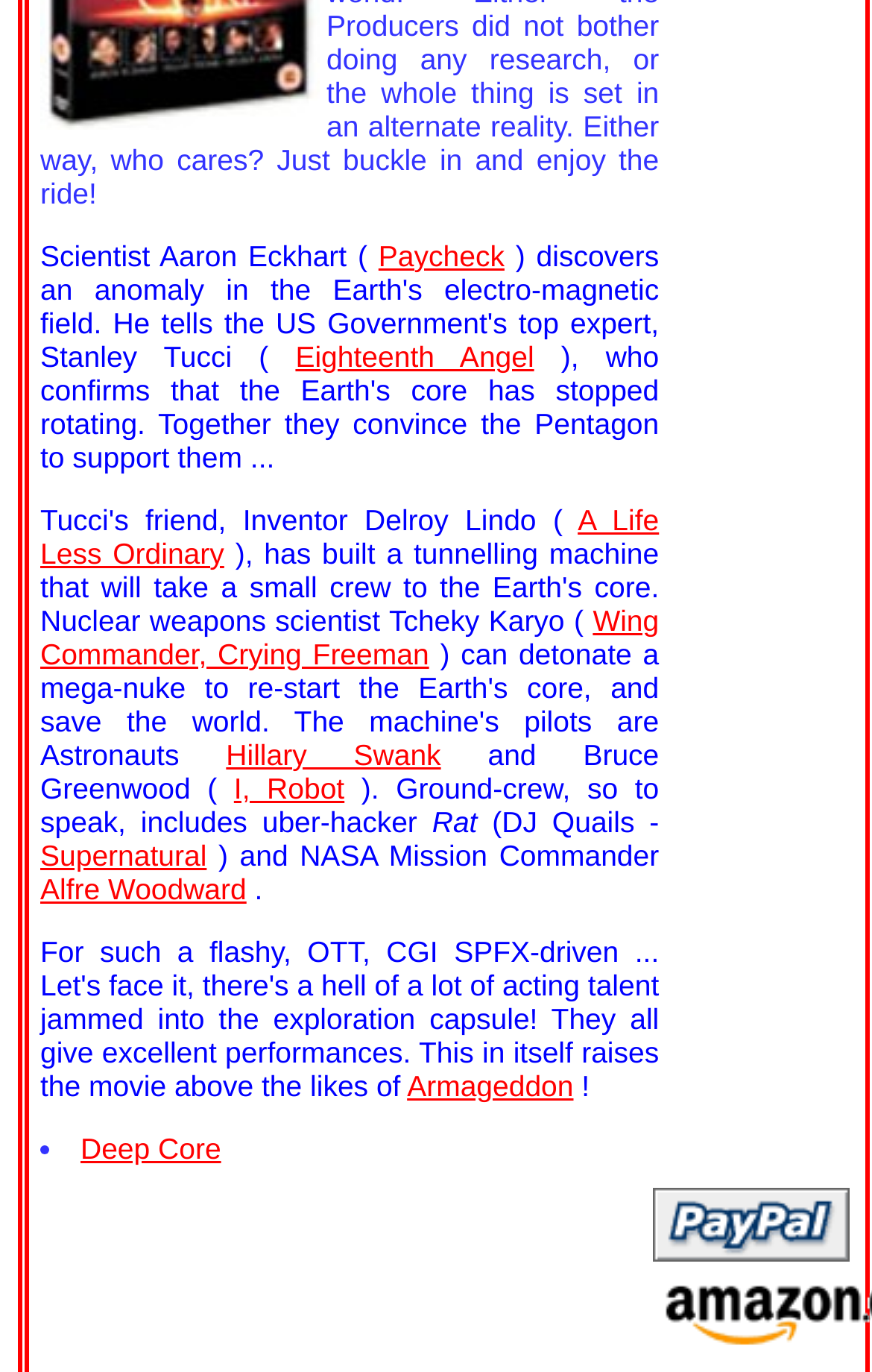Given the element description Wing Commander, Crying Freeman, specify the bounding box coordinates of the corresponding UI element in the format (top-left x, top-left y, bottom-right x, bottom-right y). All values must be between 0 and 1.

[0.046, 0.44, 0.756, 0.489]